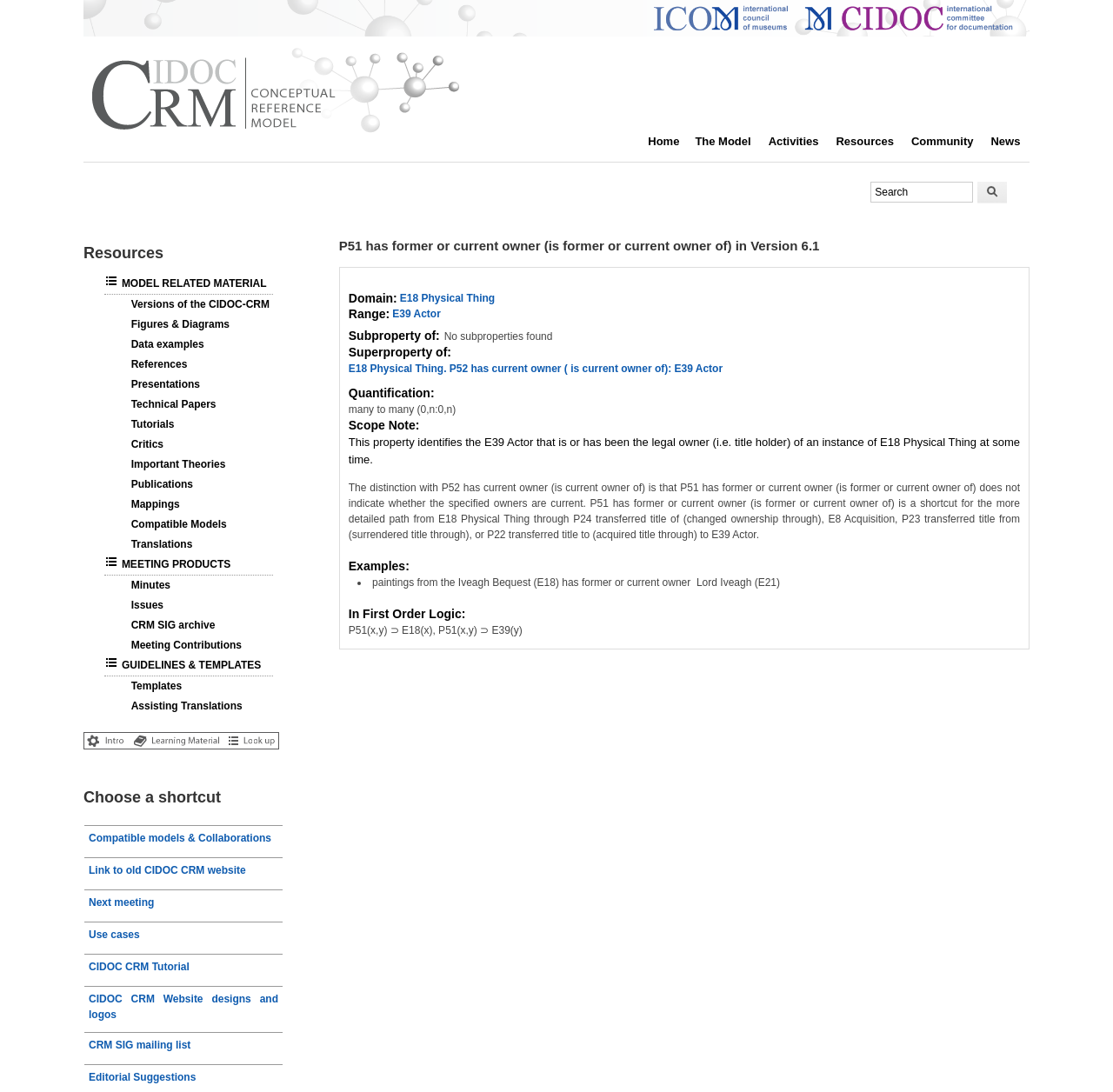Identify the bounding box coordinates for the element you need to click to achieve the following task: "Go to Home page". The coordinates must be four float values ranging from 0 to 1, formatted as [left, top, right, bottom].

[0.075, 0.116, 0.419, 0.127]